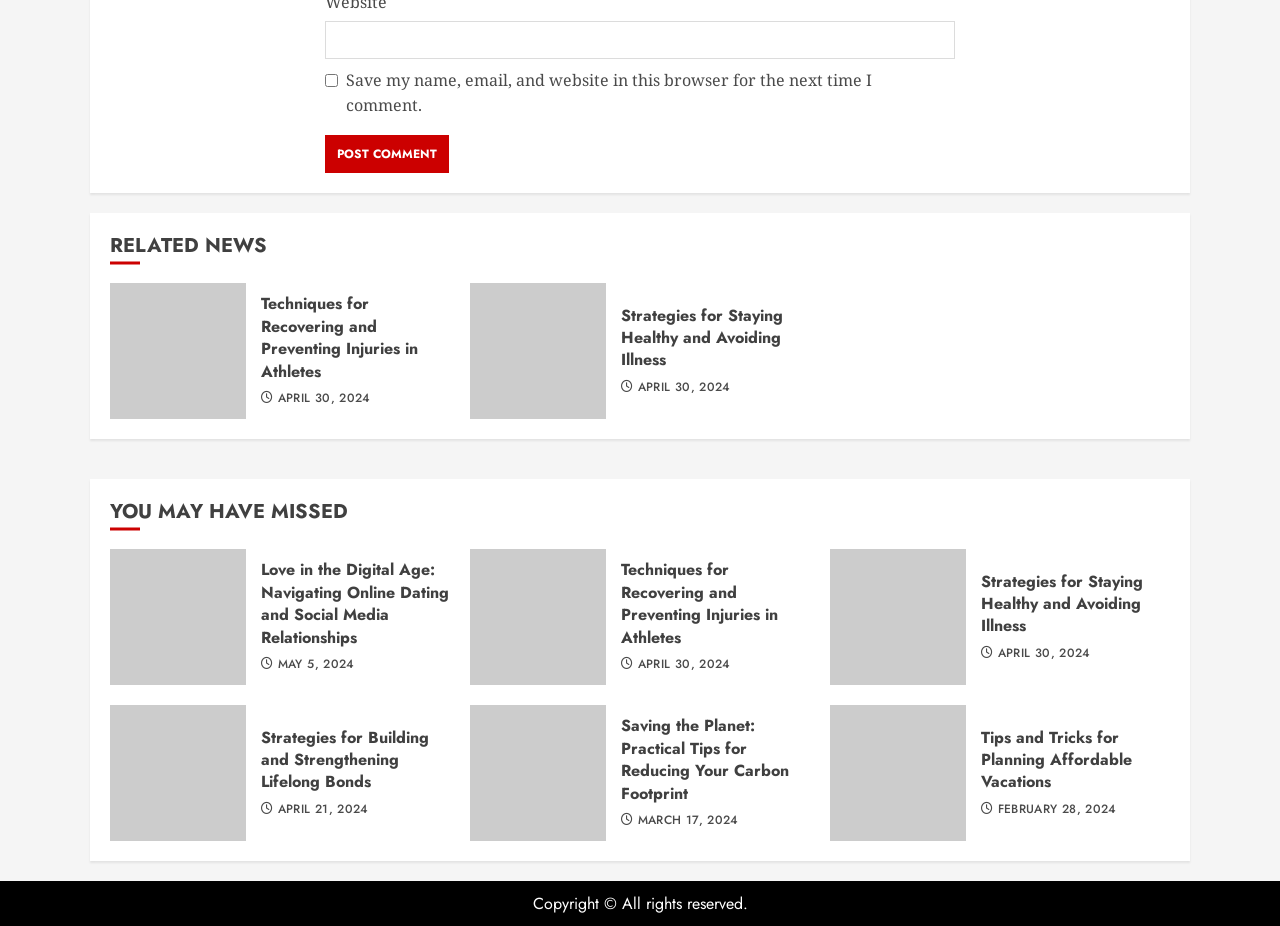What is the purpose of the checkbox?
Please provide a single word or phrase in response based on the screenshot.

Save comment info